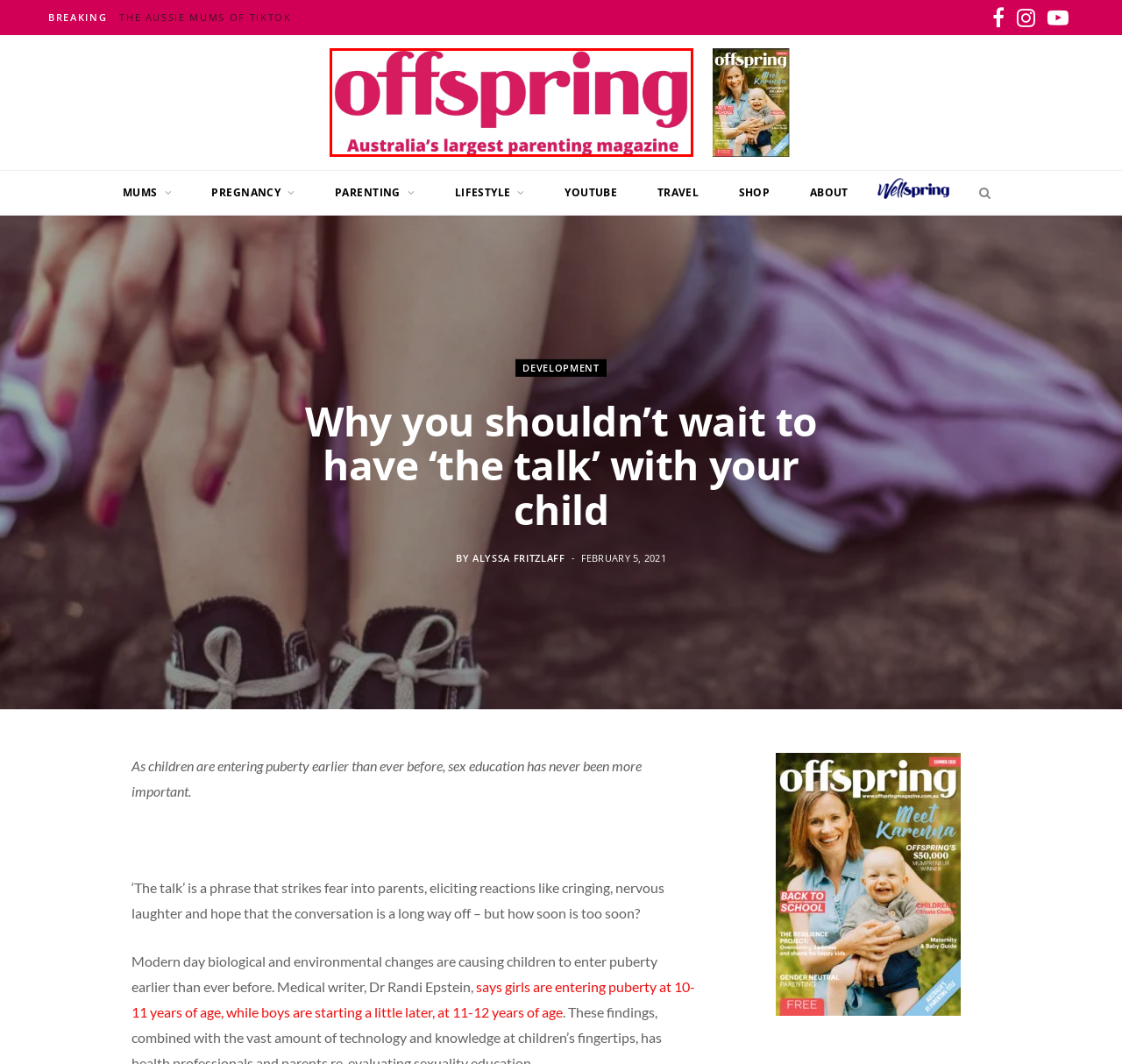Given a screenshot of a webpage with a red bounding box around a UI element, please identify the most appropriate webpage description that matches the new webpage after you click on the element. Here are the candidates:
A. TRAVEL – Offspring Magazine
B. Offspring Magazine – Offspring Magazine
C. About – Offspring Magazine
D. DEVELOPMENT – Offspring Magazine
E. YouTube – Offspring Magazine
F. Why More Kids Are Starting Puberty Earlier Than Ever Before | Psychology Today Australia
G. The Aussie Mums of Tiktok – Offspring Magazine
H. Shop – Offspring Magazine

B